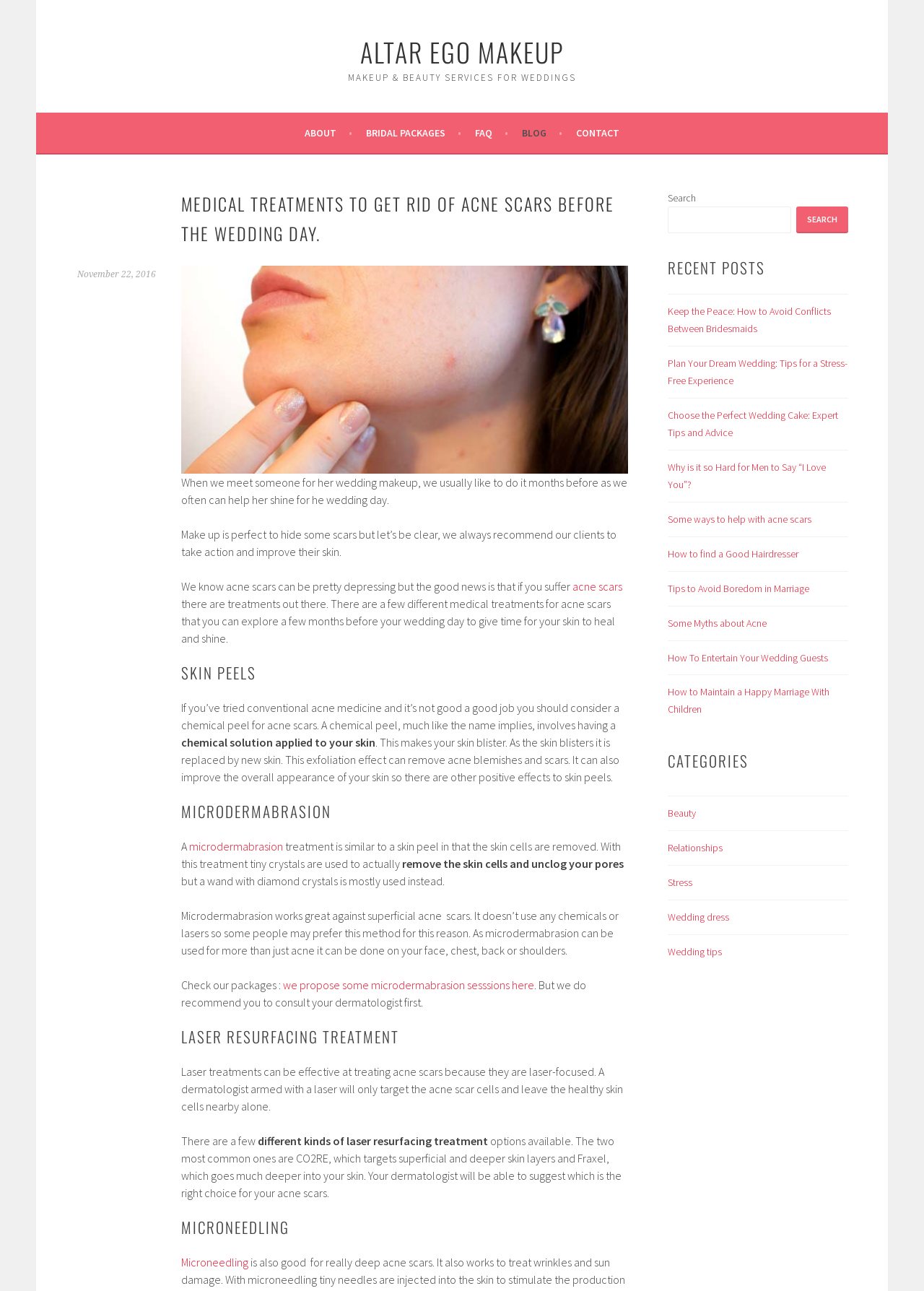Give a one-word or short-phrase answer to the following question: 
What is the recommended action for acne scars?

Consult a dermatologist